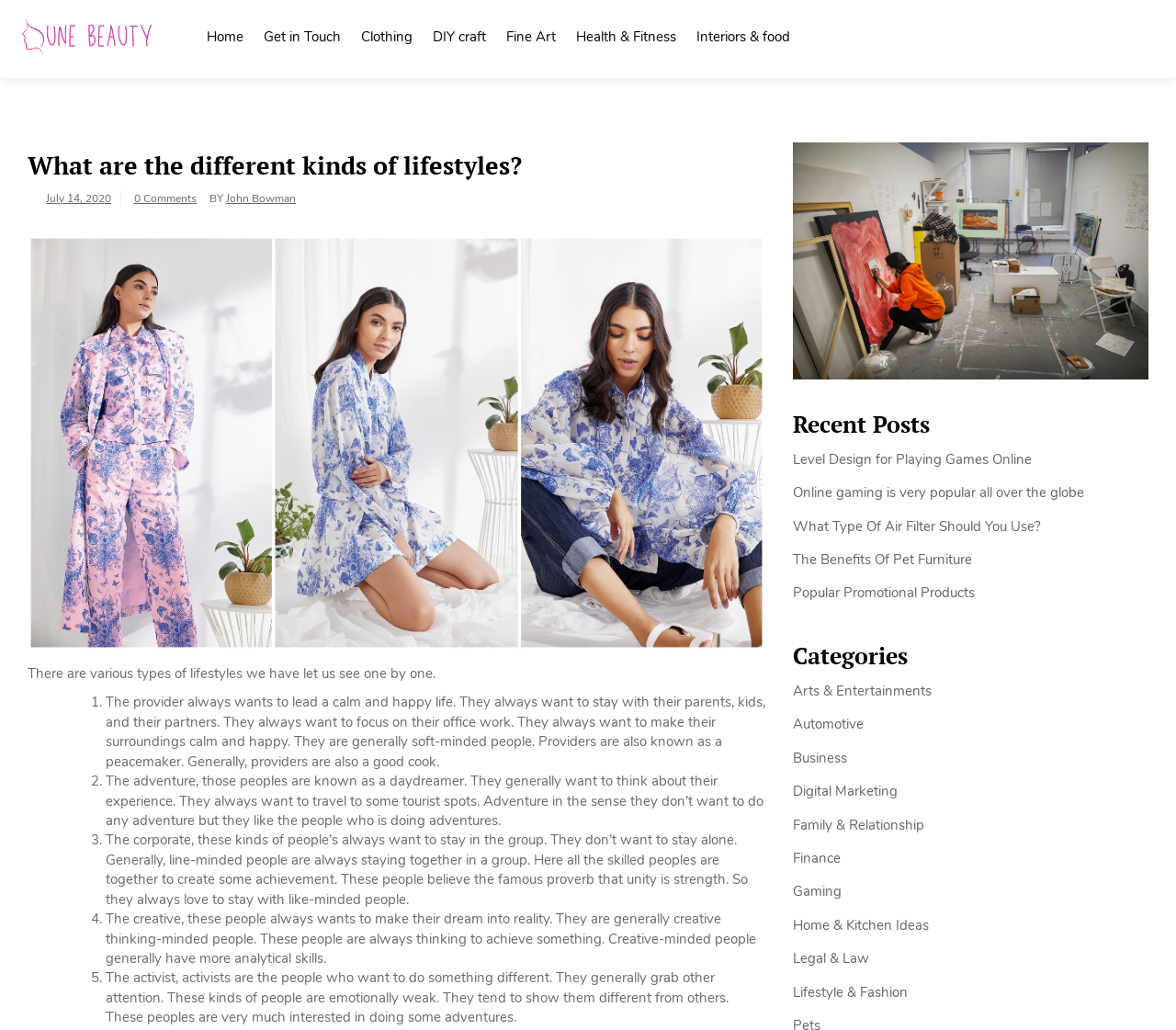Please find and provide the title of the webpage.

What are the different kinds of lifestyles?